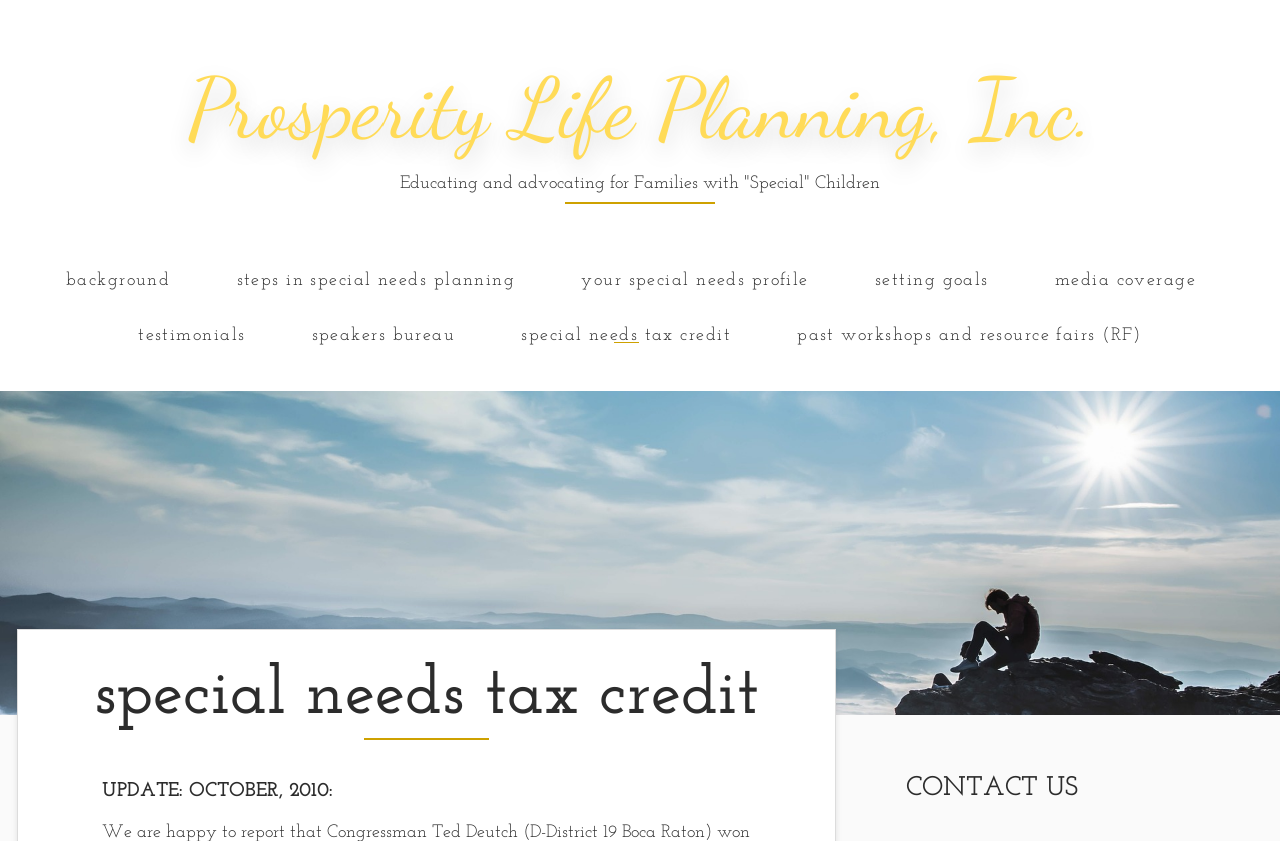Please identify the bounding box coordinates of the clickable region that I should interact with to perform the following instruction: "read testimonials". The coordinates should be expressed as four float numbers between 0 and 1, i.e., [left, top, right, bottom].

[0.108, 0.361, 0.192, 0.435]